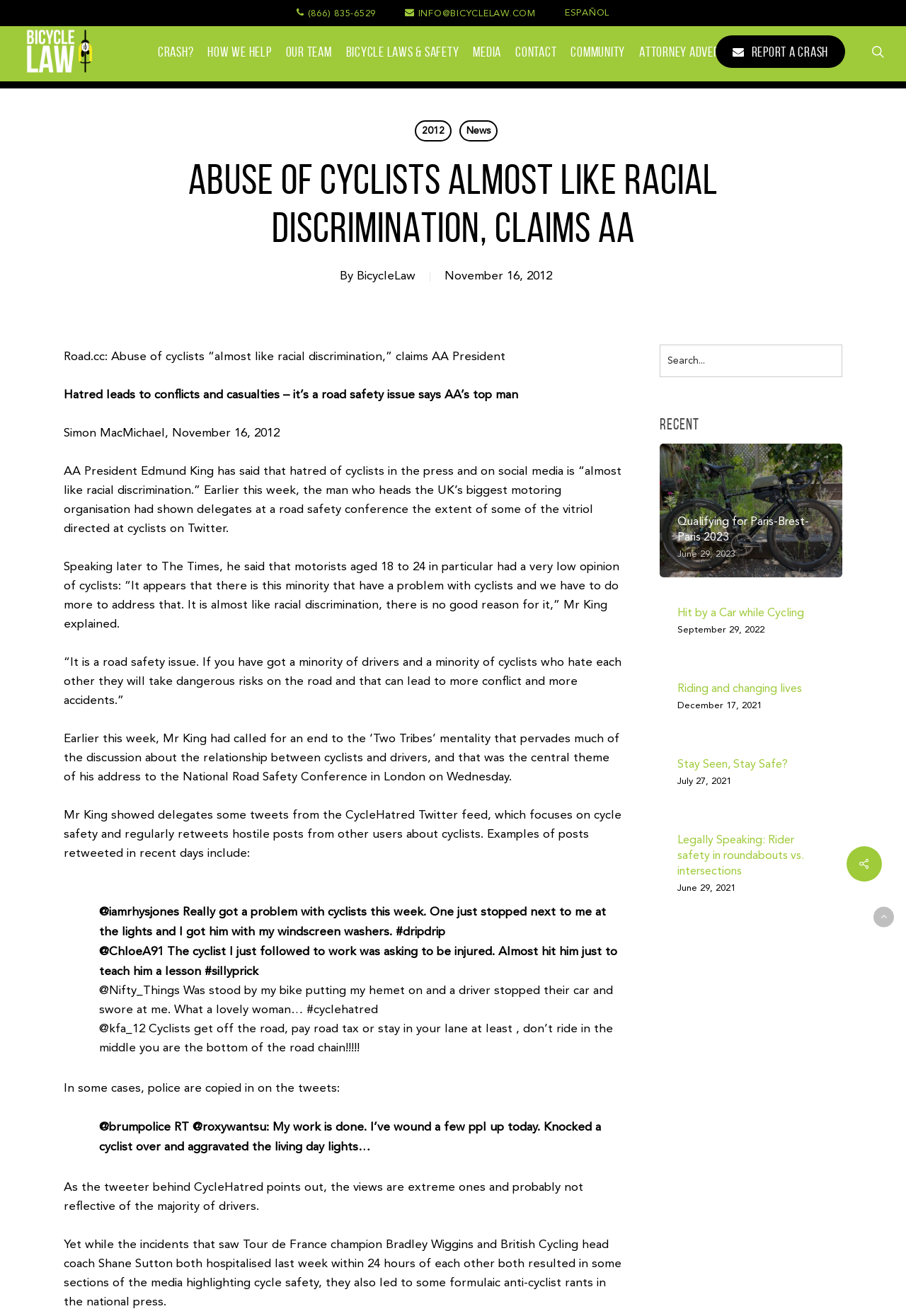Who is the president of the AA?
Could you answer the question with a detailed and thorough explanation?

I found the name of the president of the AA by reading the article, which mentions that 'AA President Edmund King has said that hatred of cyclists in the press and on social media is “almost like racial discrimination.”' This suggests that Edmund King is the president of the AA.